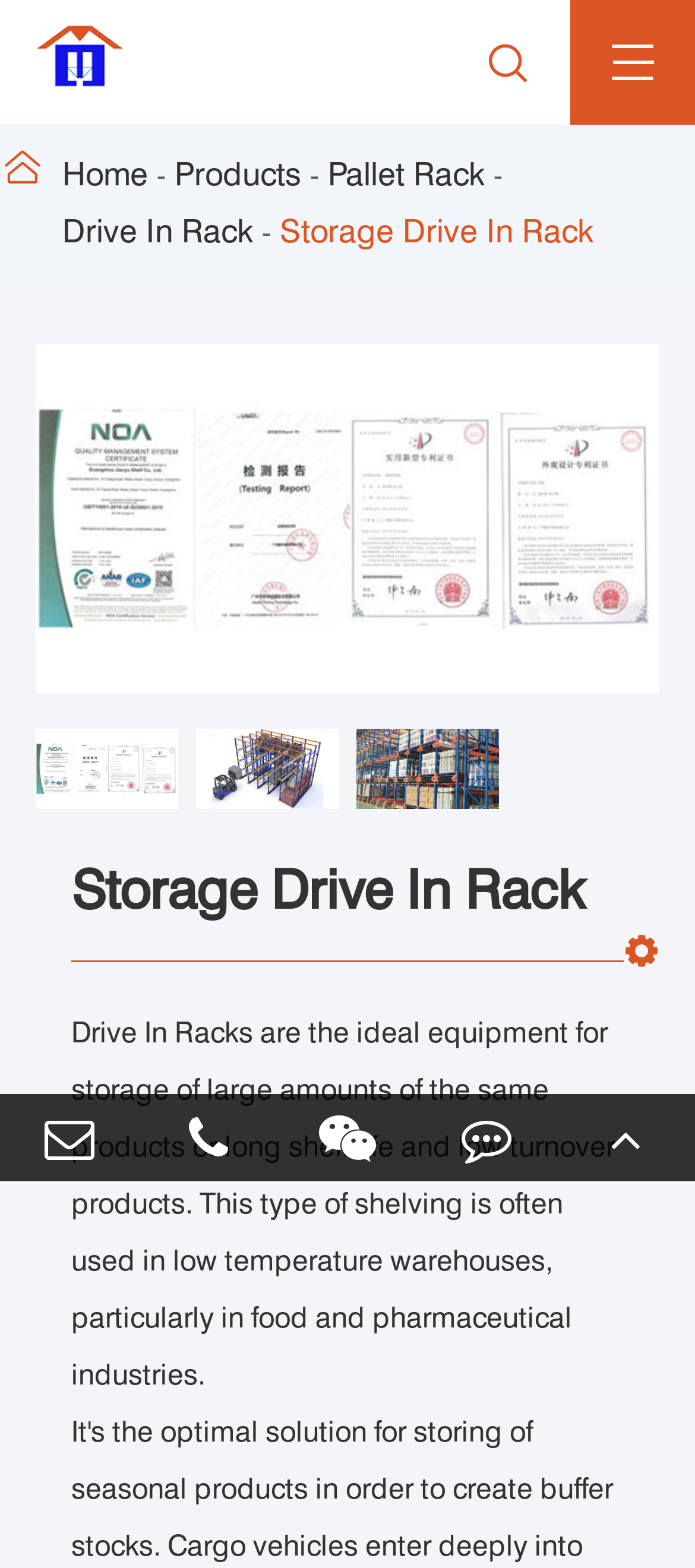Please predict the bounding box coordinates of the element's region where a click is necessary to complete the following instruction: "Click the 'Home' link". The coordinates should be represented by four float numbers between 0 and 1, i.e., [left, top, right, bottom].

[0.09, 0.093, 0.213, 0.13]